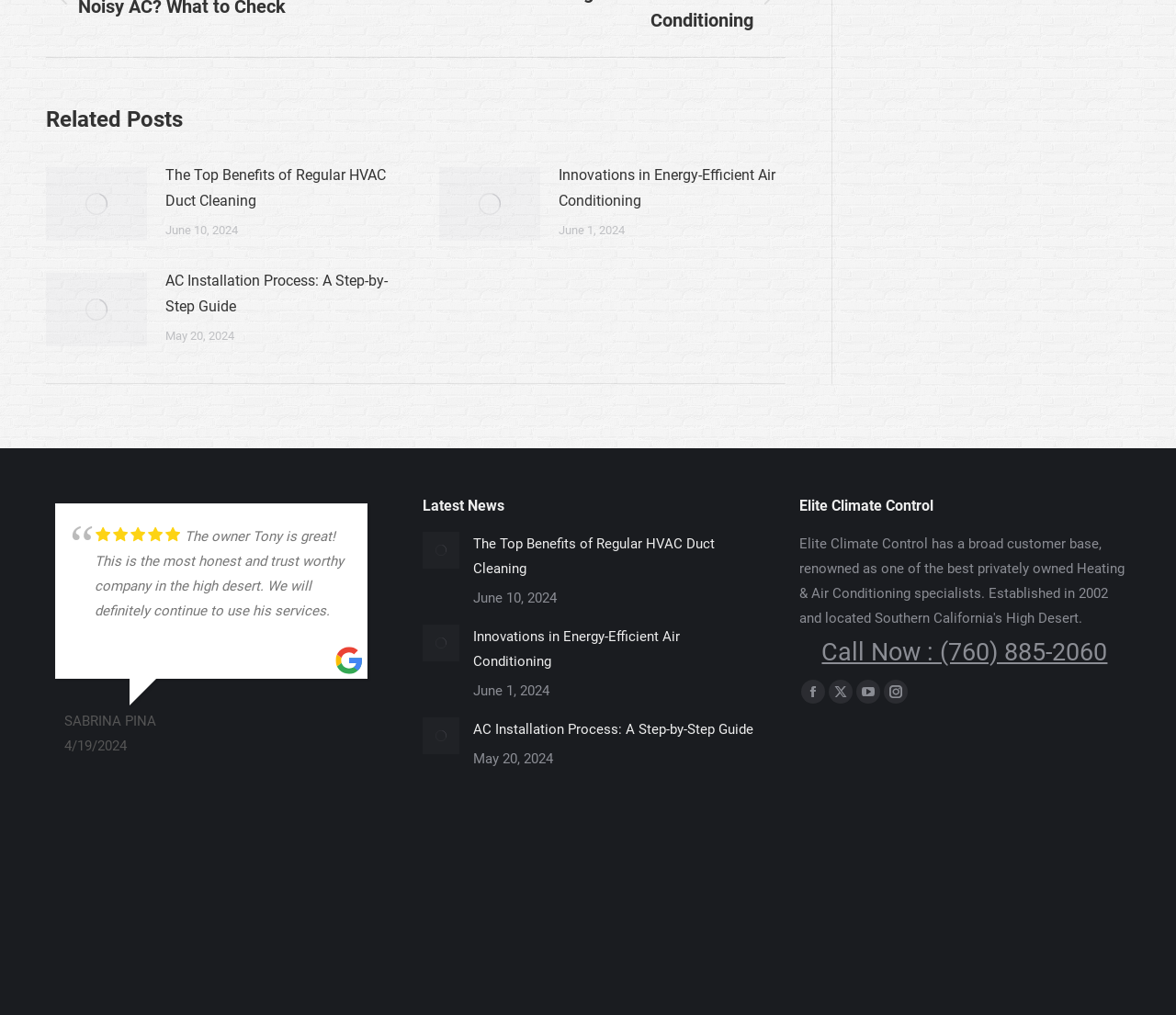Please respond to the question with a concise word or phrase:
What is the phone number to call?

(760) 885-2060